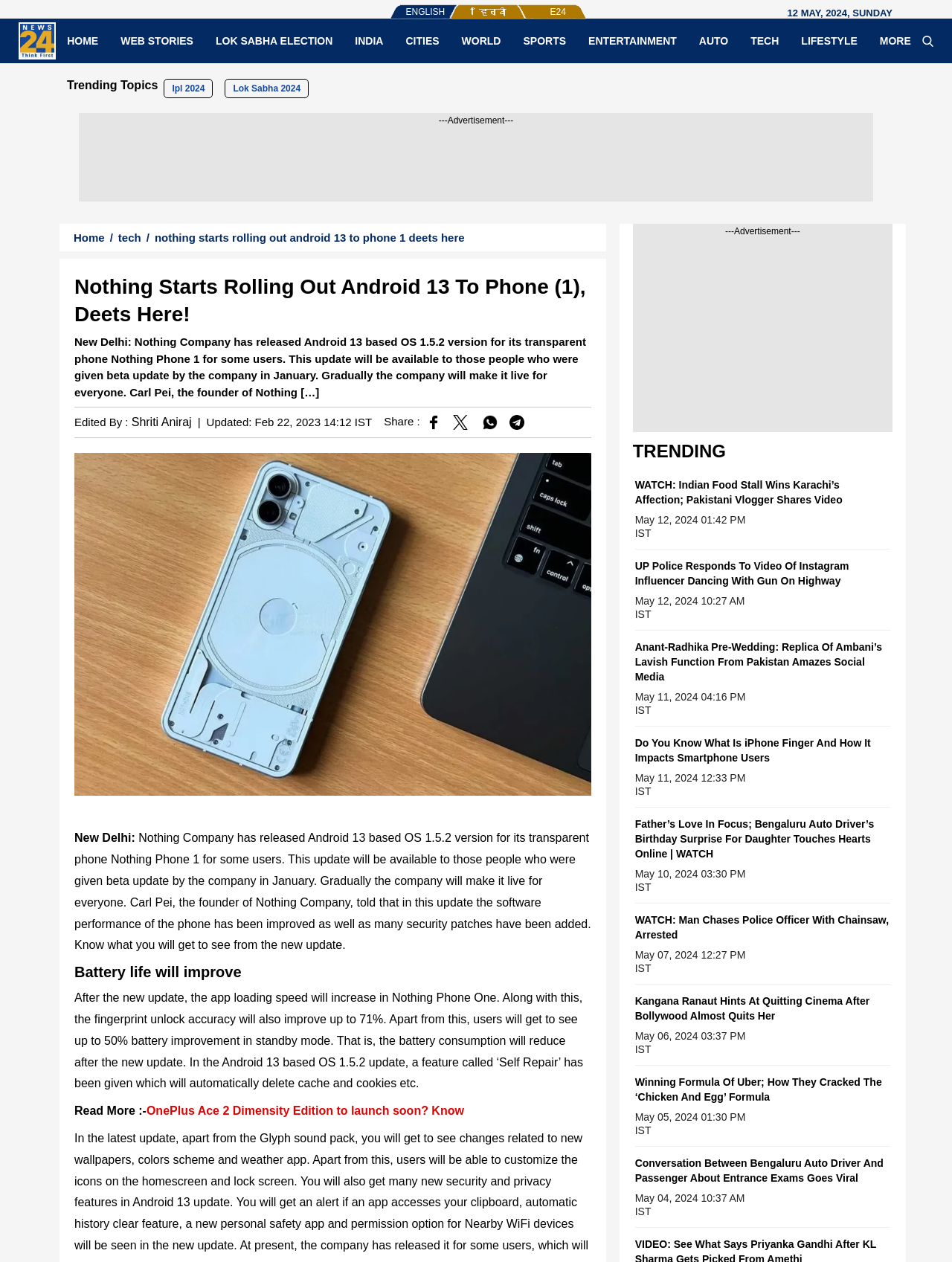How many trending topics are listed on the webpage?
Provide a comprehensive and detailed answer to the question.

I found the answer by counting the number of links under the 'TRENDING' heading, which lists 9 trending topics.